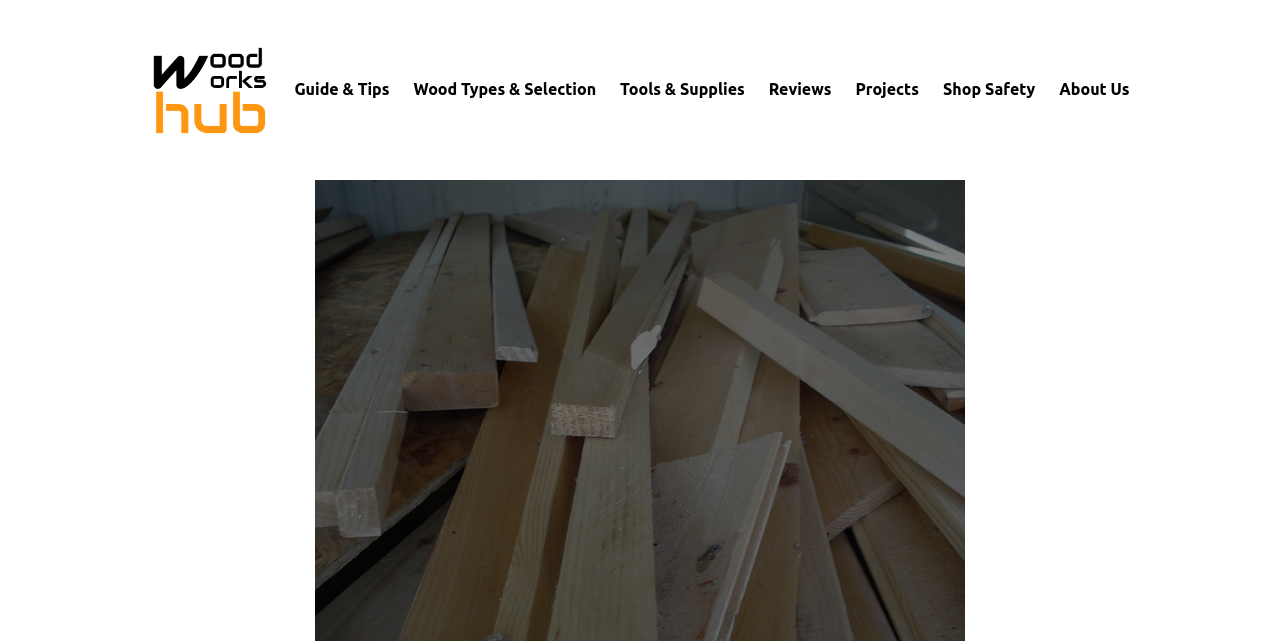Based on the element description: "Wood Types & Selection", identify the UI element and provide its bounding box coordinates. Use four float numbers between 0 and 1, [left, top, right, bottom].

[0.323, 0.121, 0.466, 0.16]